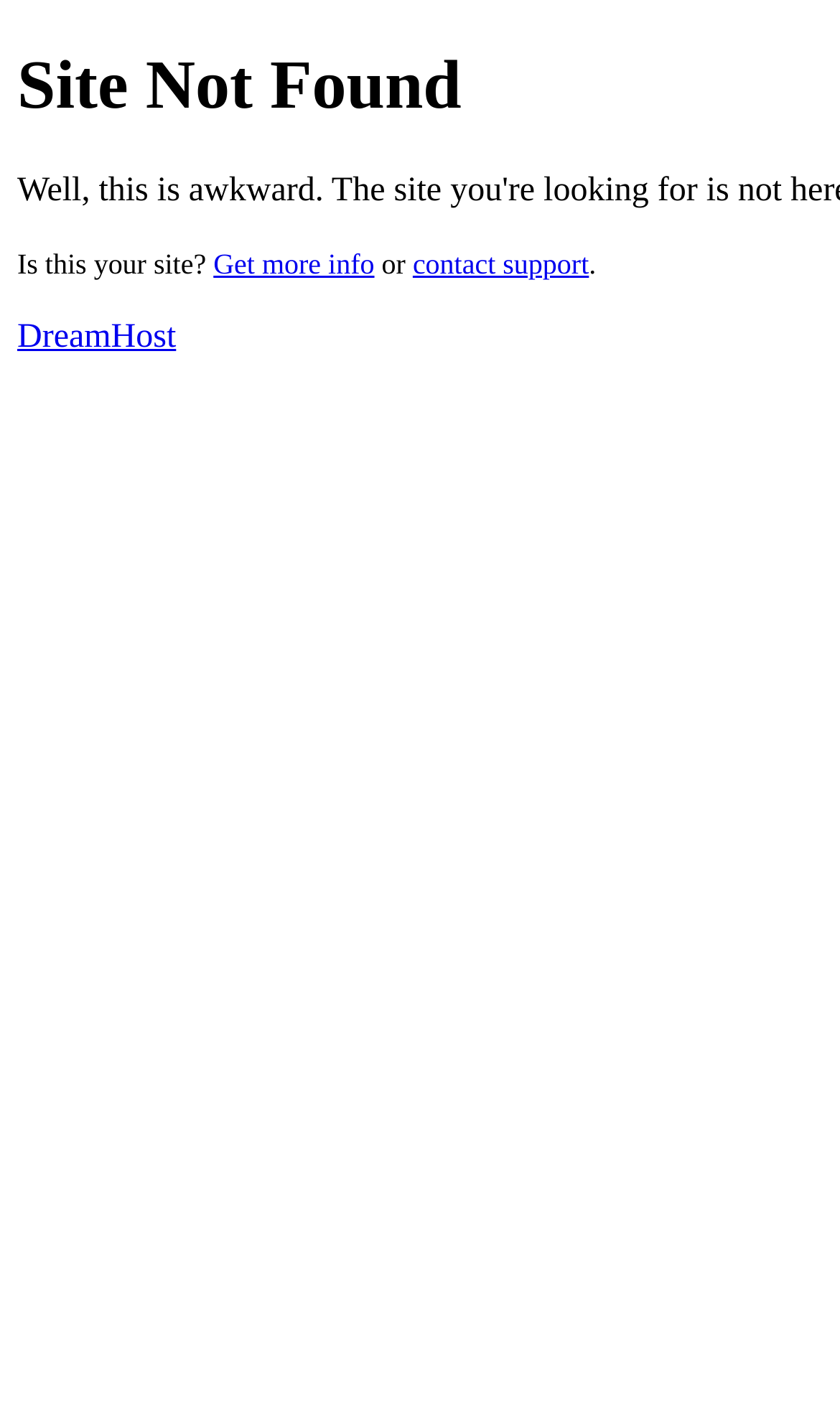Identify the title of the webpage and provide its text content.

Site Not Found